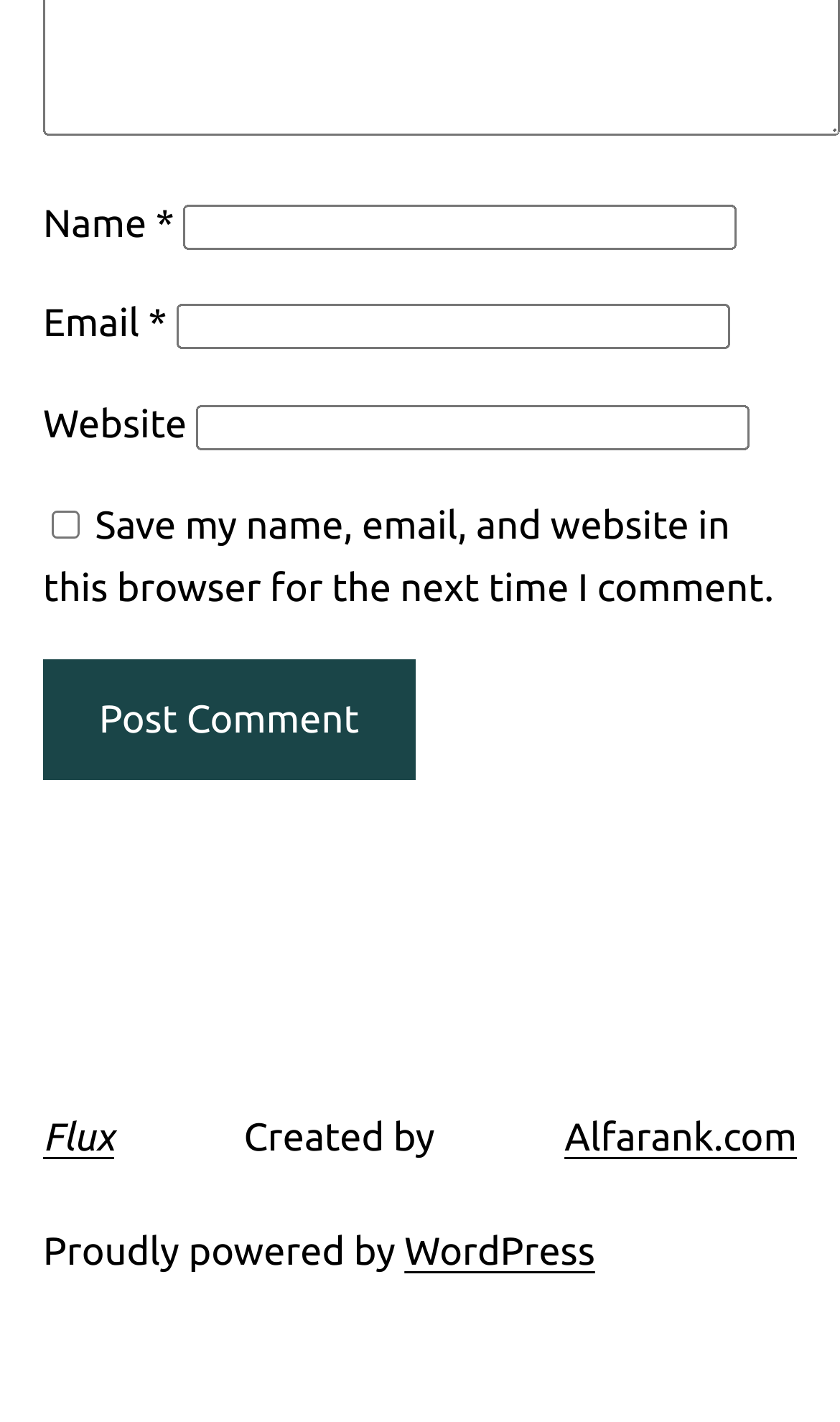How many links are present in the footer?
Based on the visual, give a brief answer using one word or a short phrase.

3